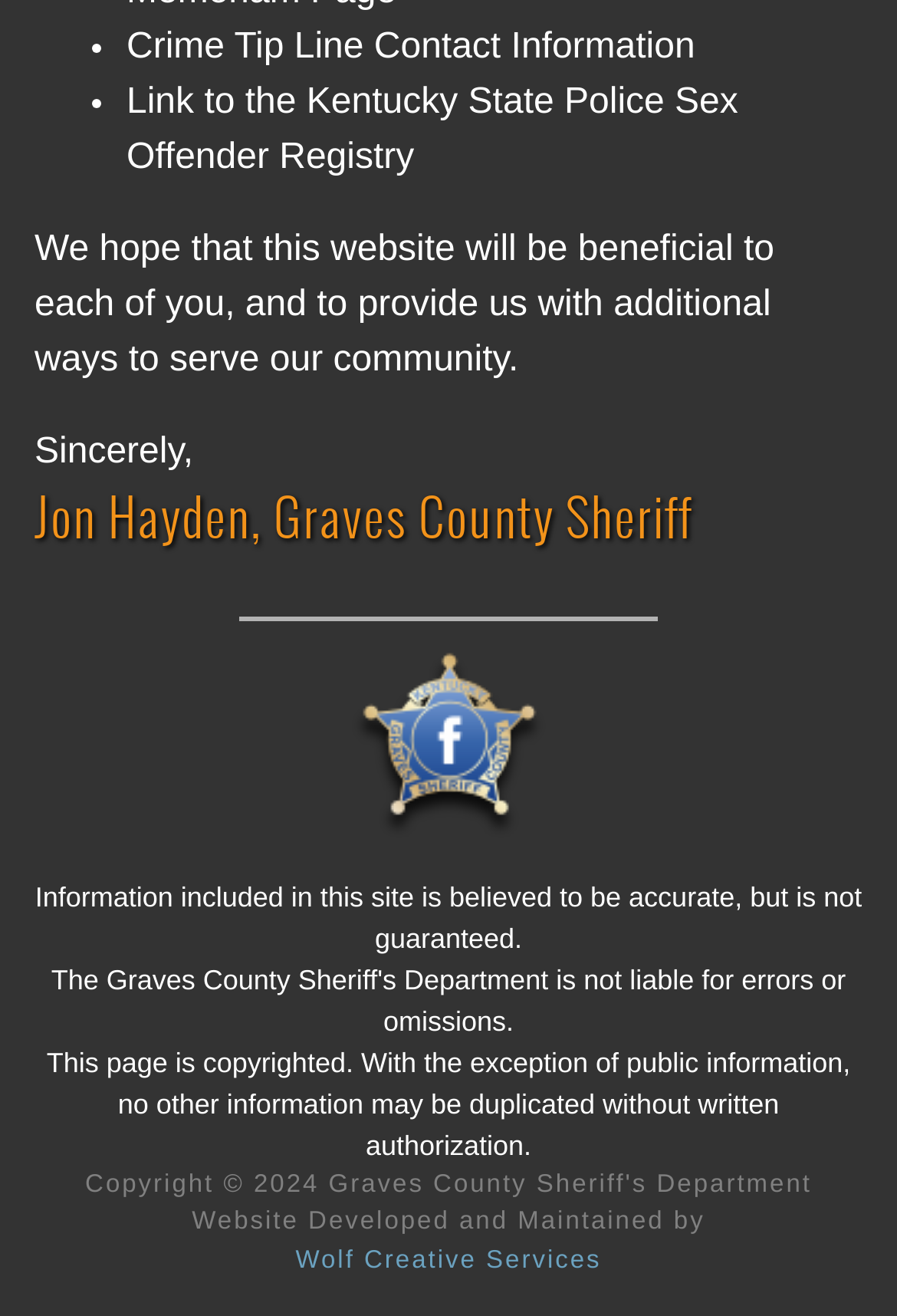Please provide a one-word or short phrase answer to the question:
What is the name of the company that developed the website?

Wolf Creative Services